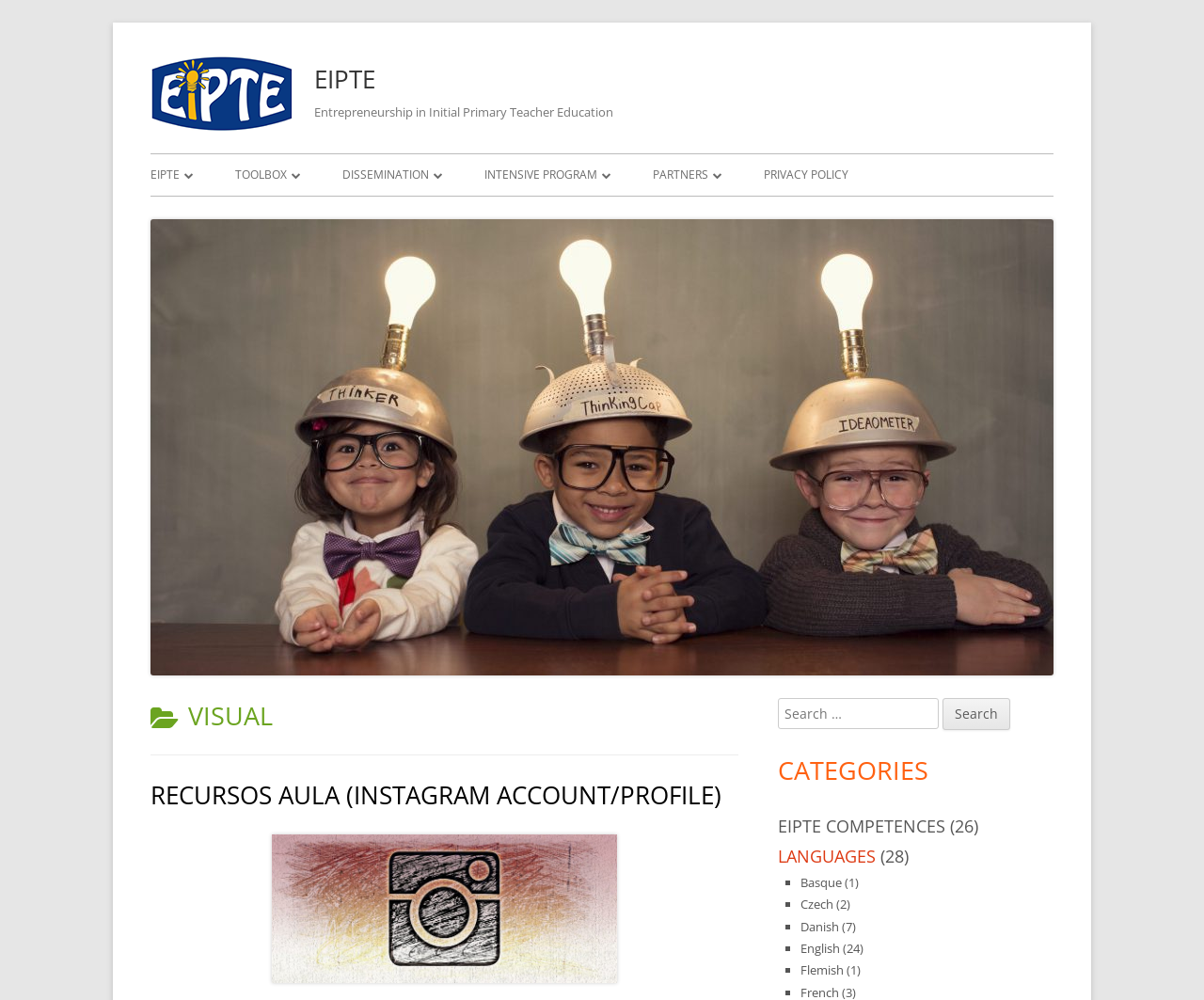Respond with a single word or phrase for the following question: 
What is the name of the coordinating institution?

Leuphana University of Lüneburg